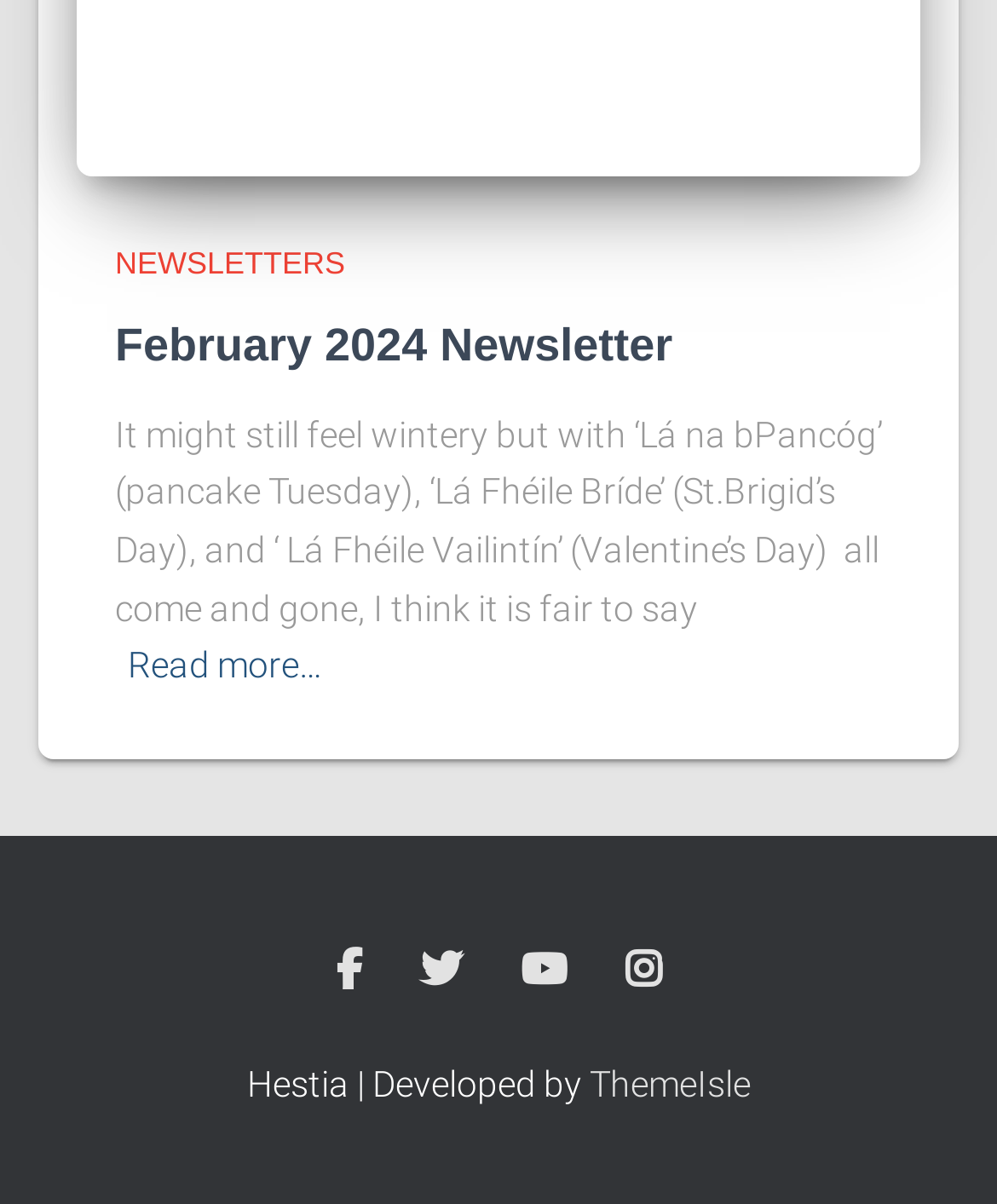Find the bounding box coordinates of the clickable area that will achieve the following instruction: "Click on NEWSLETTERS".

[0.115, 0.204, 0.346, 0.234]